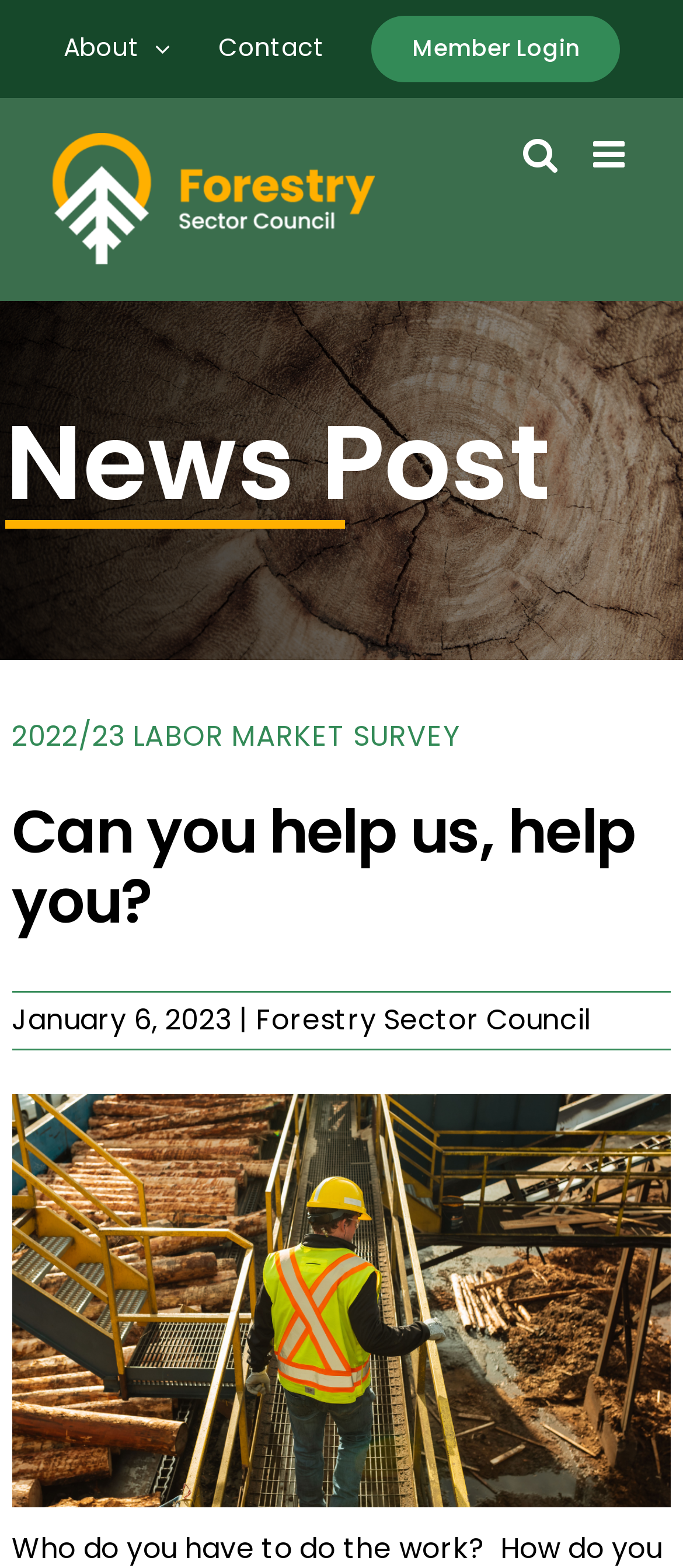Locate the bounding box for the described UI element: "About". Ensure the coordinates are four float numbers between 0 and 1, formatted as [left, top, right, bottom].

[0.06, 0.0, 0.284, 0.061]